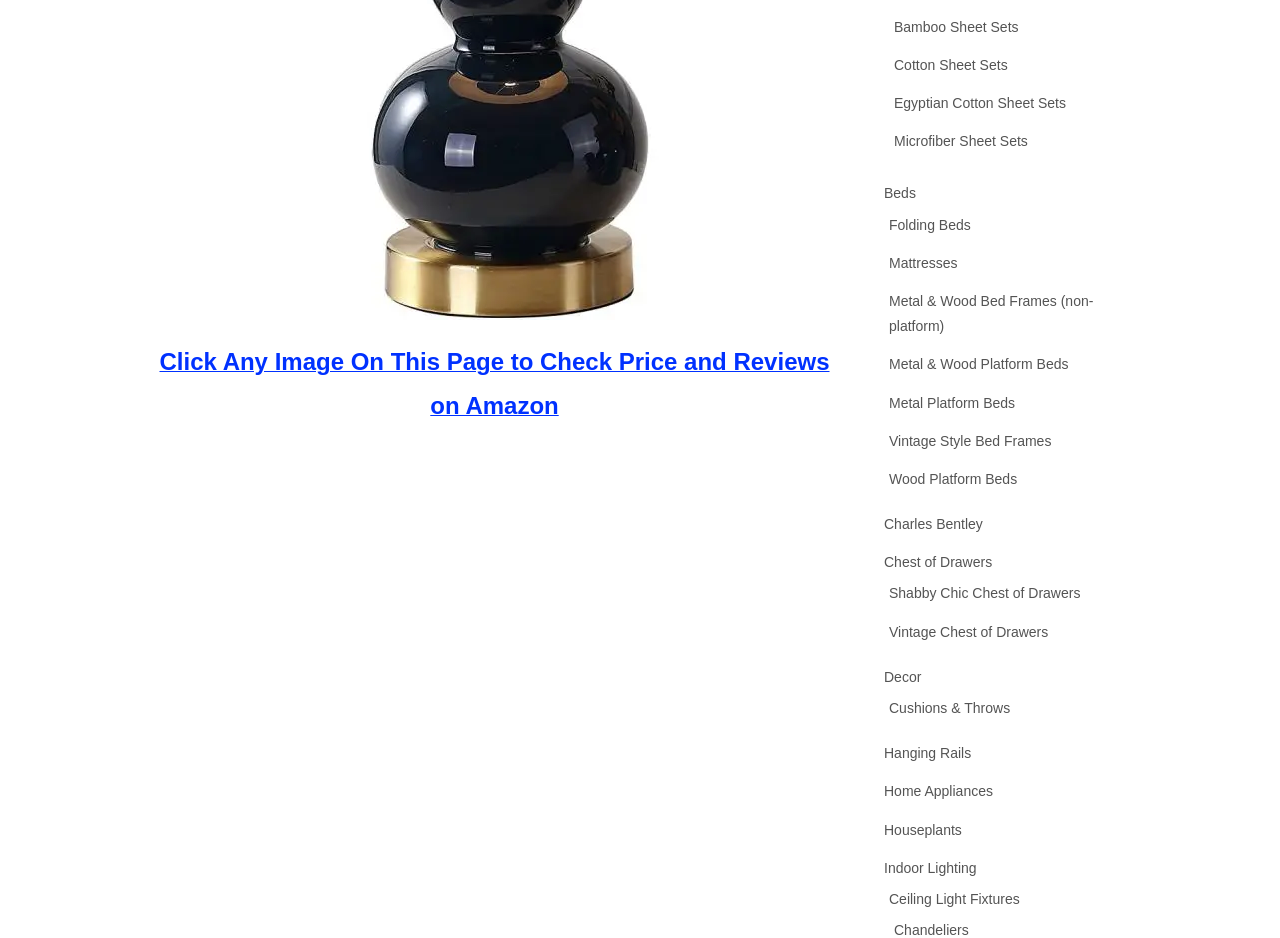Bounding box coordinates must be specified in the format (top-left x, top-left y, bottom-right x, bottom-right y). All values should be floating point numbers between 0 and 1. What are the bounding box coordinates of the UI element described as: Charles Bentley

[0.691, 0.55, 0.768, 0.567]